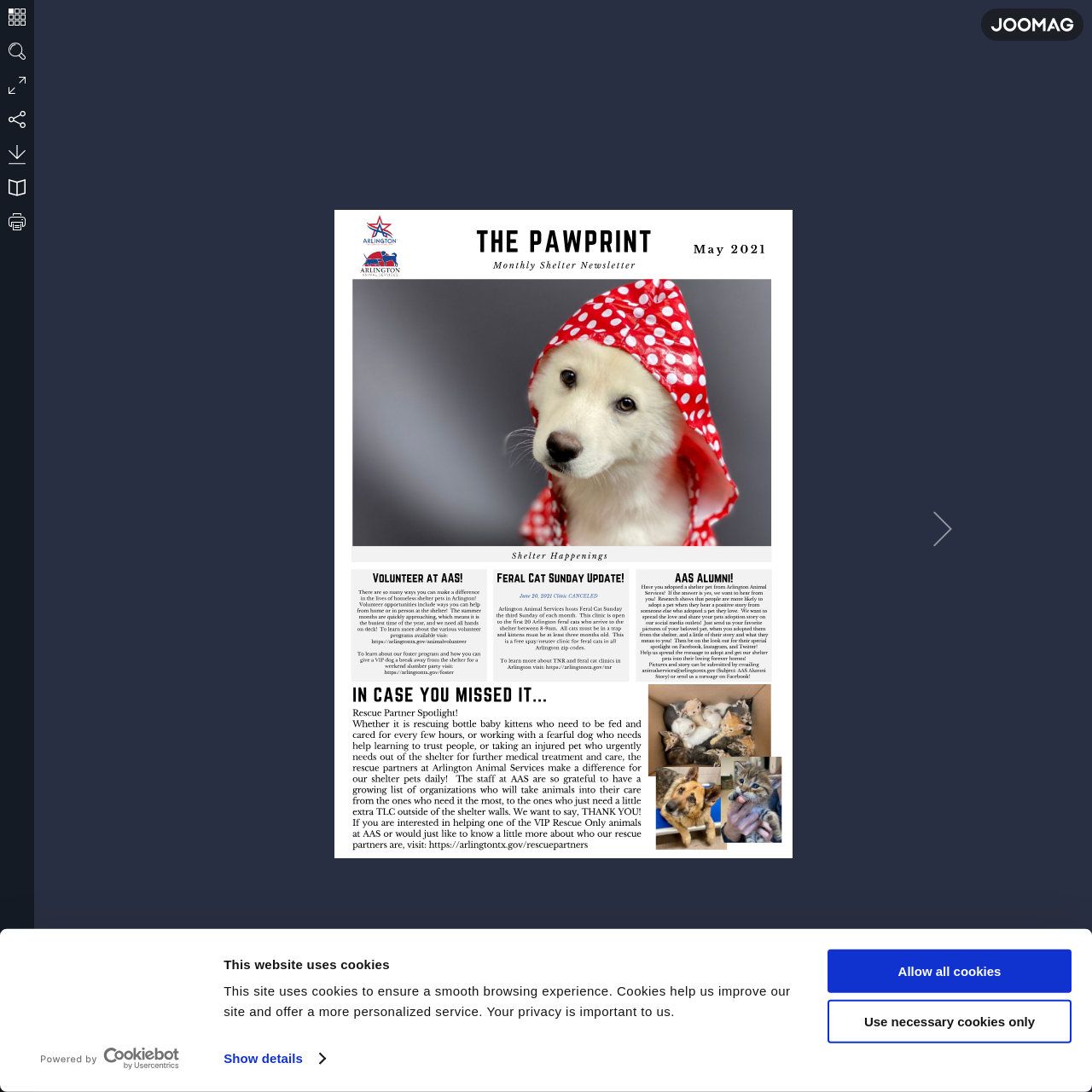Extract the bounding box of the UI element described as: "Use necessary cookies only".

[0.758, 0.915, 0.981, 0.955]